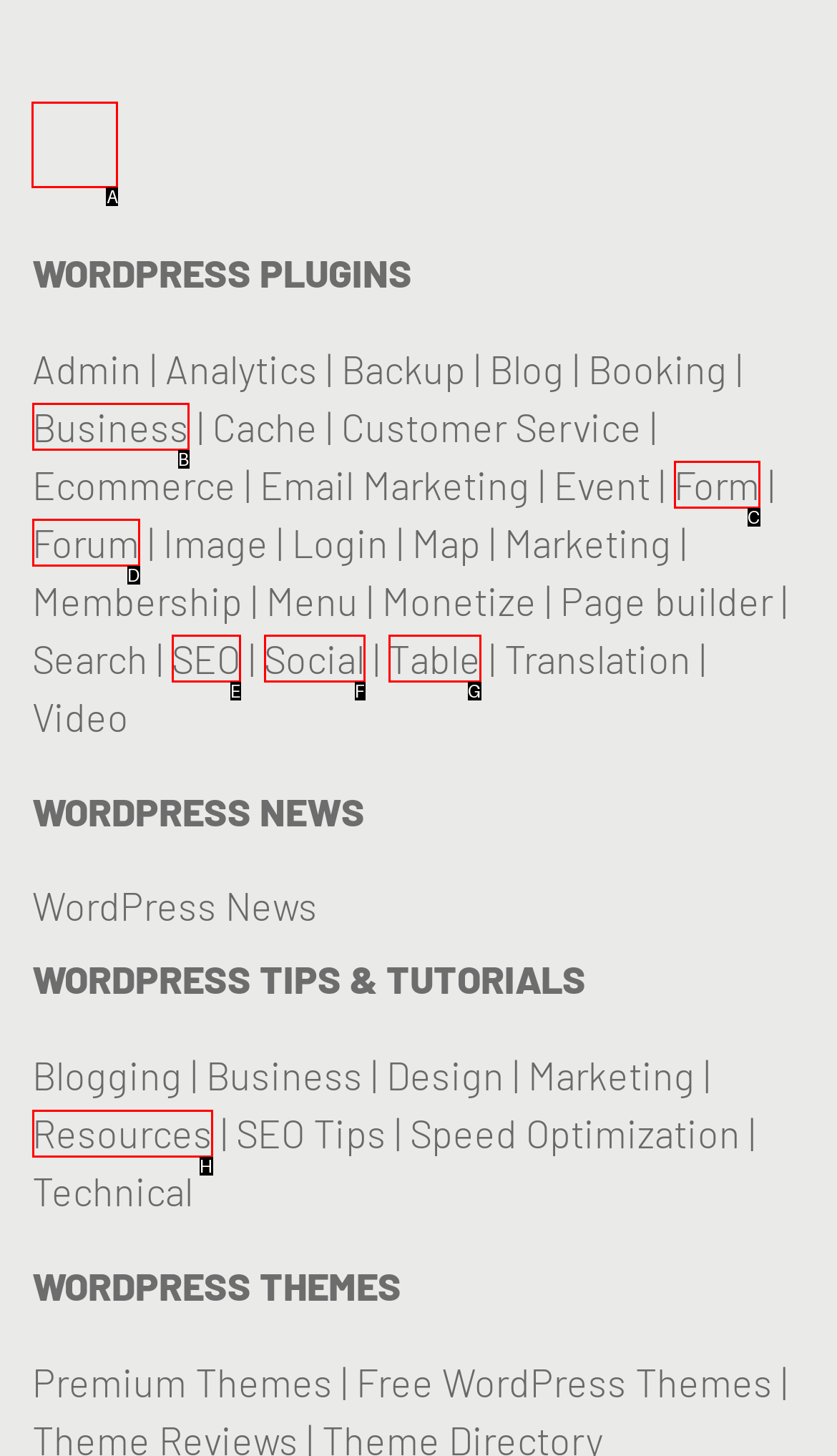To execute the task: Click on the Twitter link, which one of the highlighted HTML elements should be clicked? Answer with the option's letter from the choices provided.

A